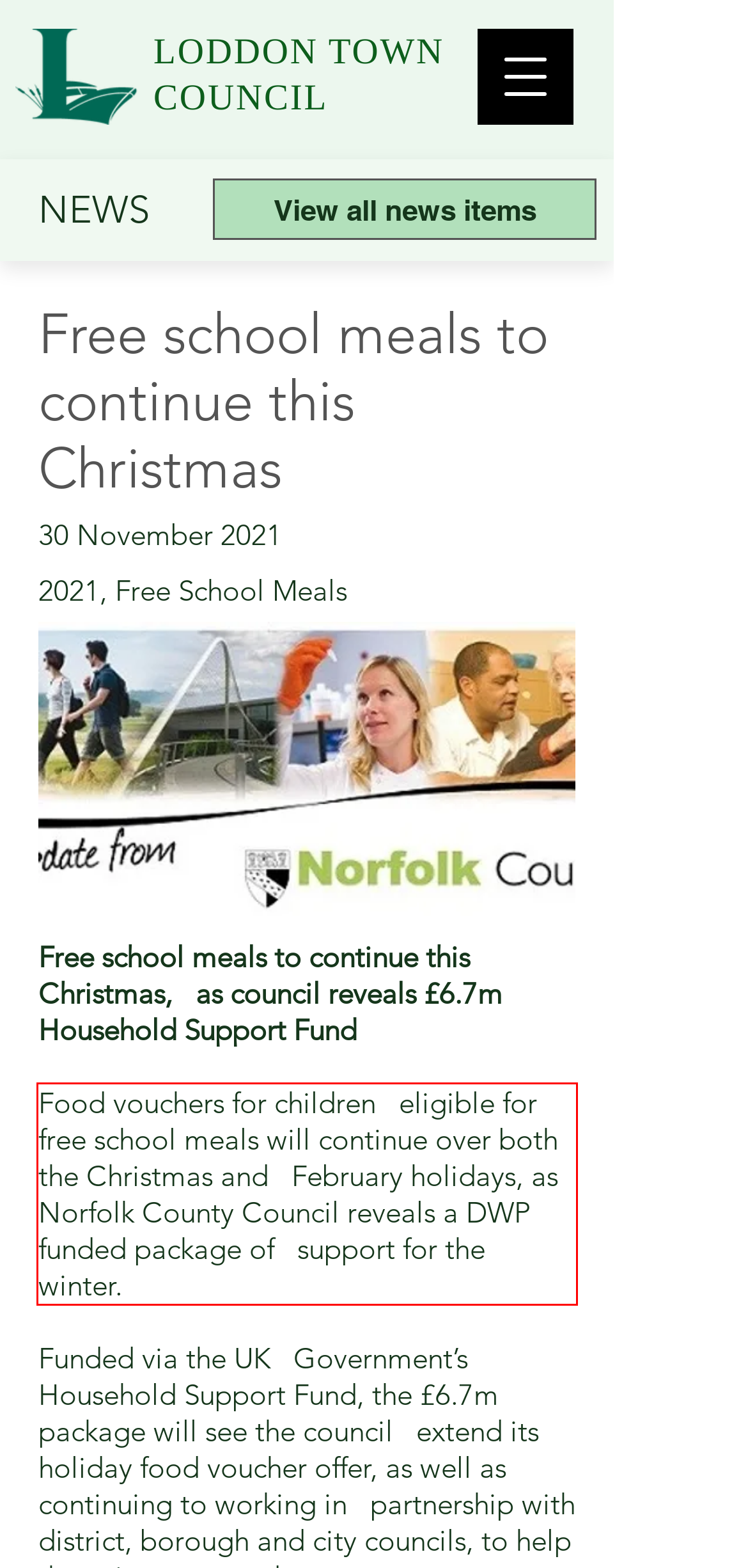From the screenshot of the webpage, locate the red bounding box and extract the text contained within that area.

Food vouchers for children eligible for free school meals will continue over both the Christmas and February holidays, as Norfolk County Council reveals a DWP funded package of support for the winter.